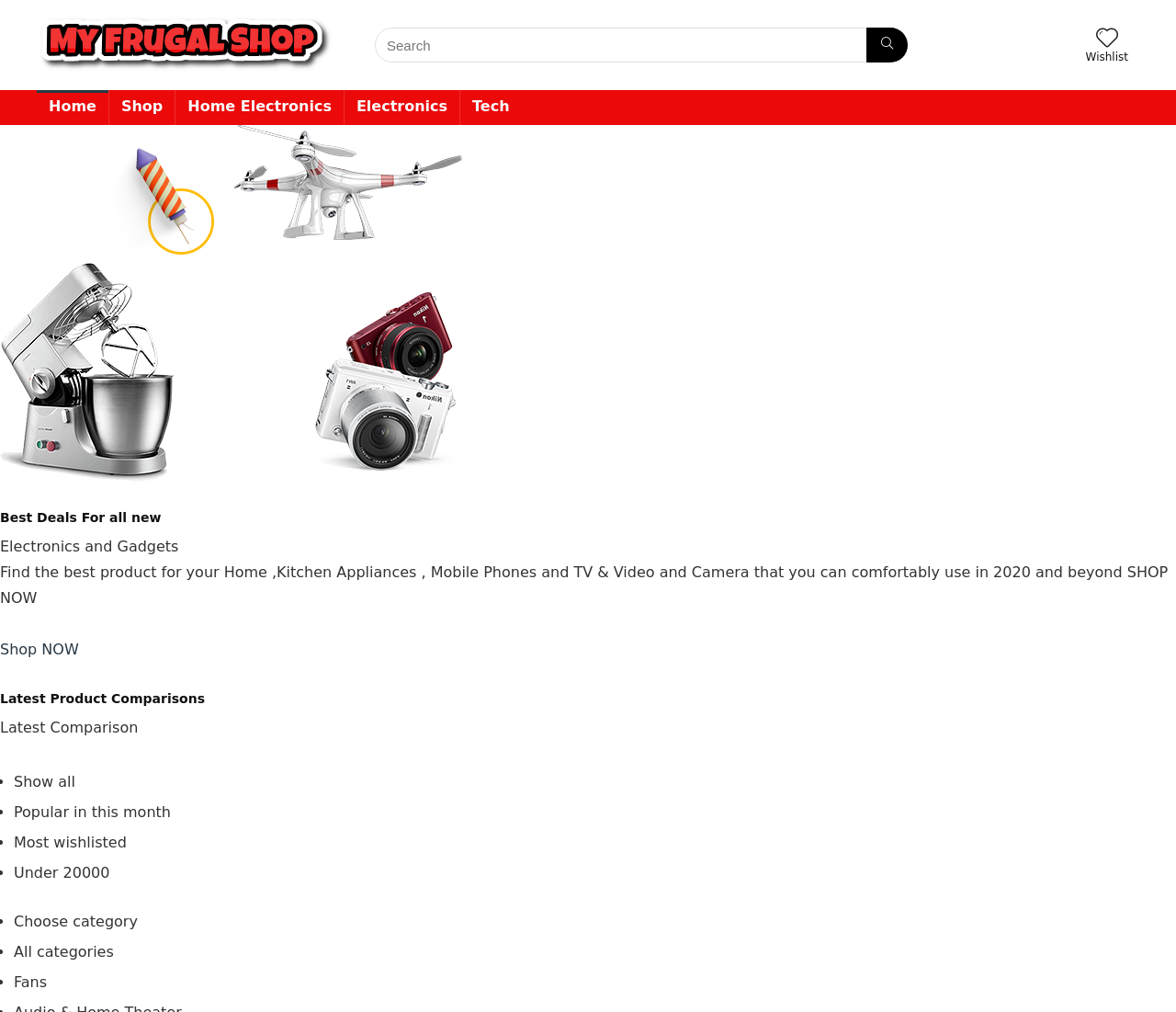Pinpoint the bounding box coordinates of the clickable element needed to complete the instruction: "View wishlist". The coordinates should be provided as four float numbers between 0 and 1: [left, top, right, bottom].

[0.923, 0.05, 0.959, 0.062]